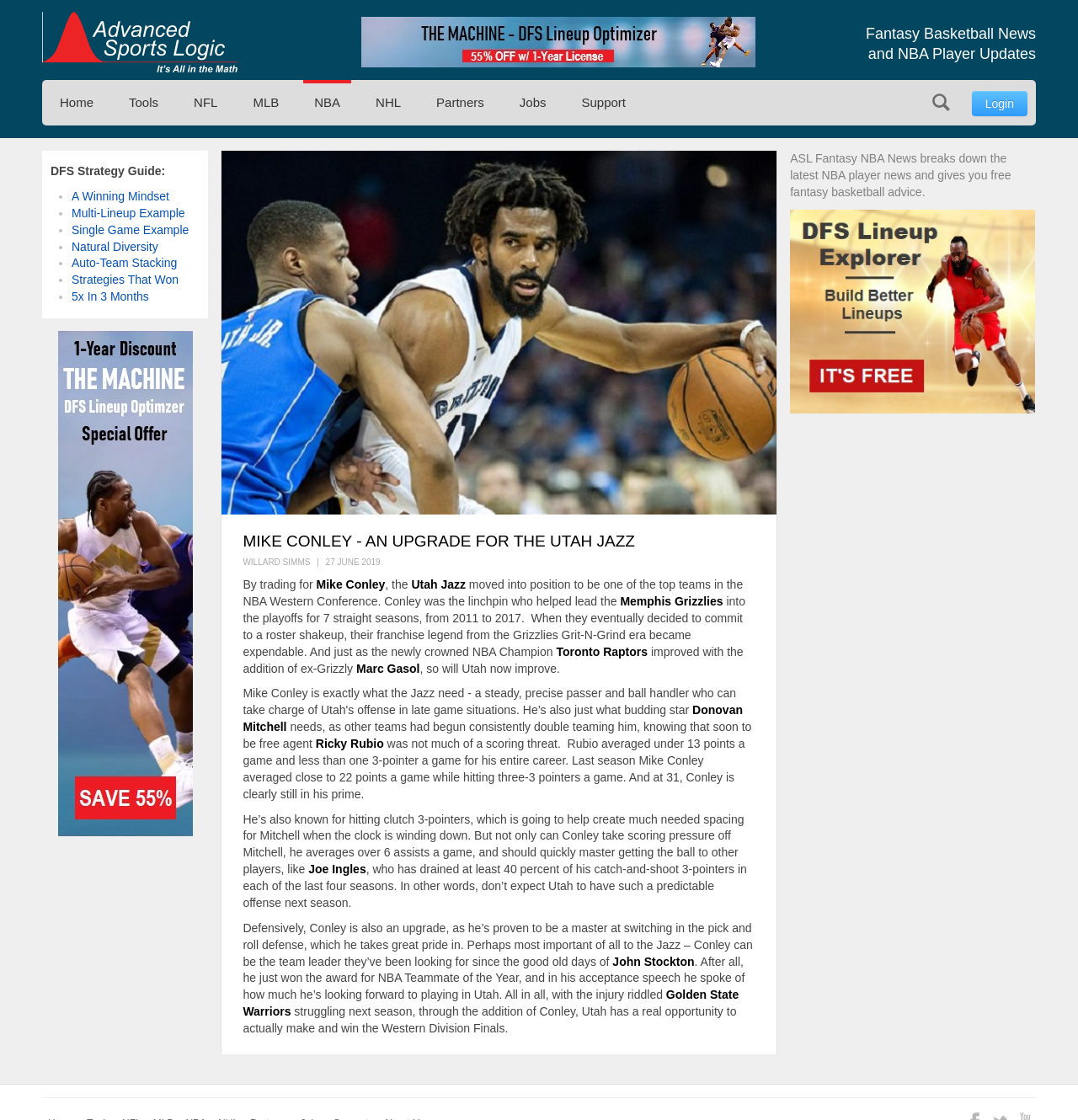Predict the bounding box of the UI element based on the description: "Strategies That Won". The coordinates should be four float numbers between 0 and 1, formatted as [left, top, right, bottom].

[0.066, 0.244, 0.166, 0.256]